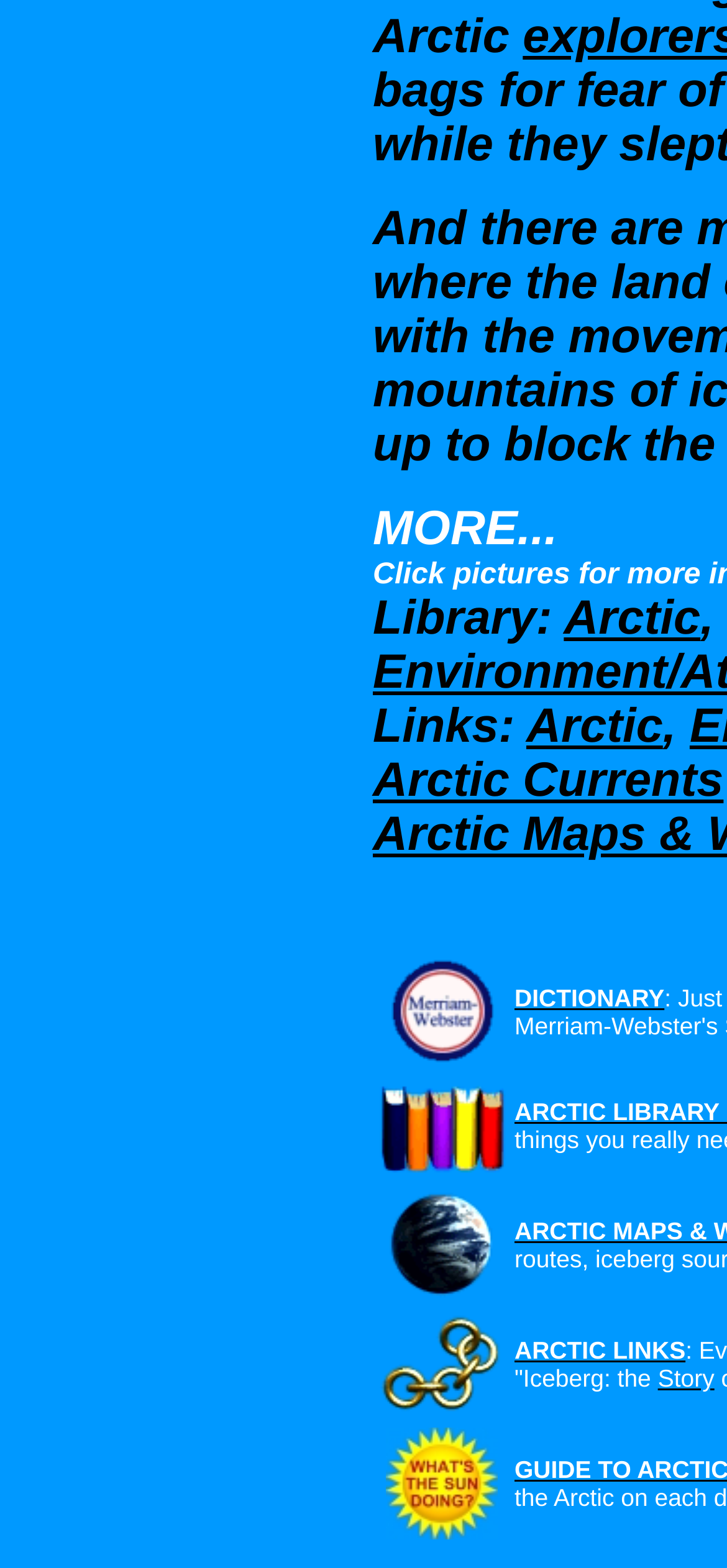Determine the bounding box coordinates for the UI element with the following description: "alt="Double-click any unlinked word"". The coordinates should be four float numbers between 0 and 1, represented as [left, top, right, bottom].

[0.537, 0.65, 0.678, 0.685]